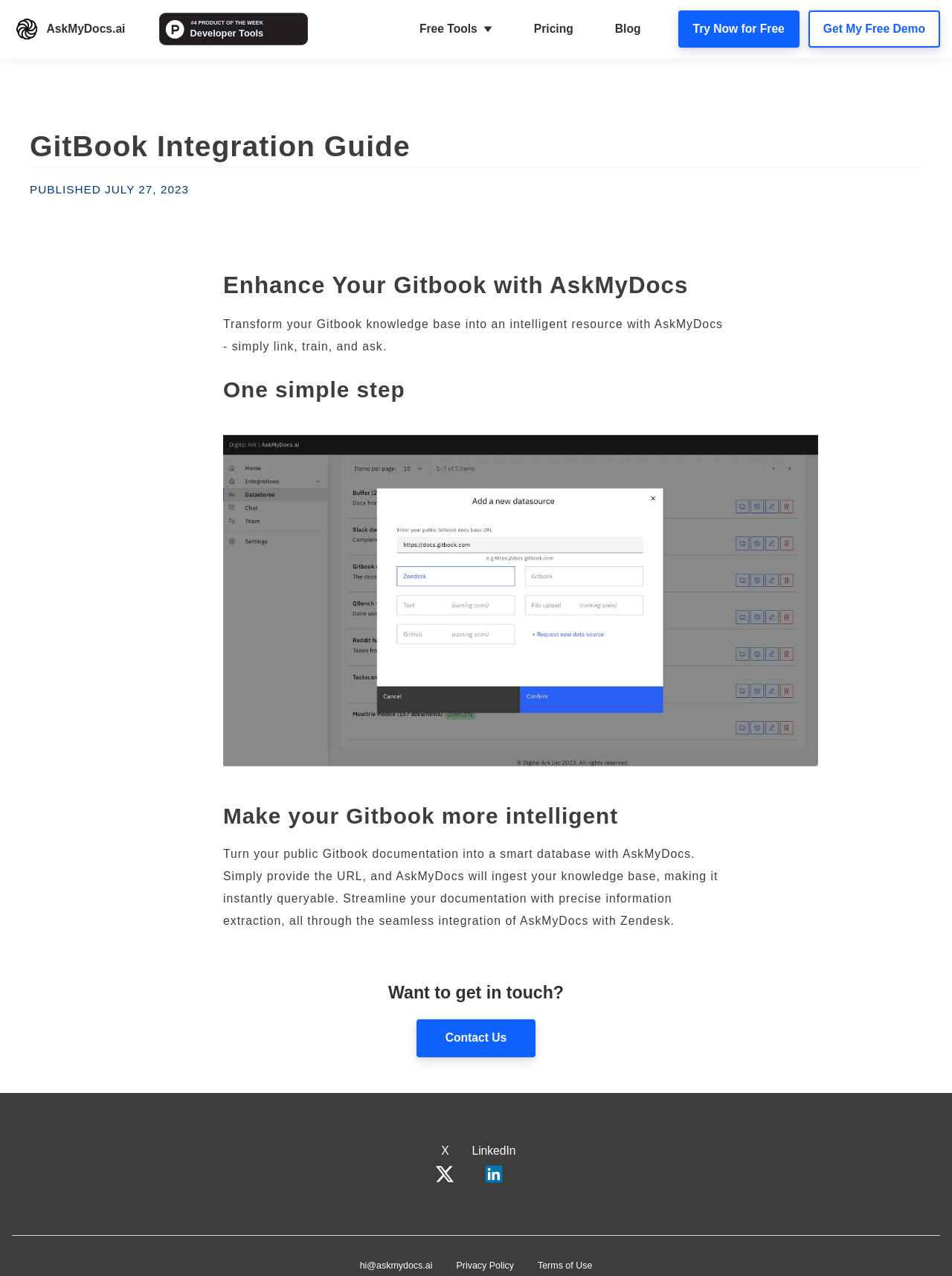Specify the bounding box coordinates of the area to click in order to execute this command: 'Get in touch with the team'. The coordinates should consist of four float numbers ranging from 0 to 1, and should be formatted as [left, top, right, bottom].

[0.438, 0.799, 0.562, 0.828]